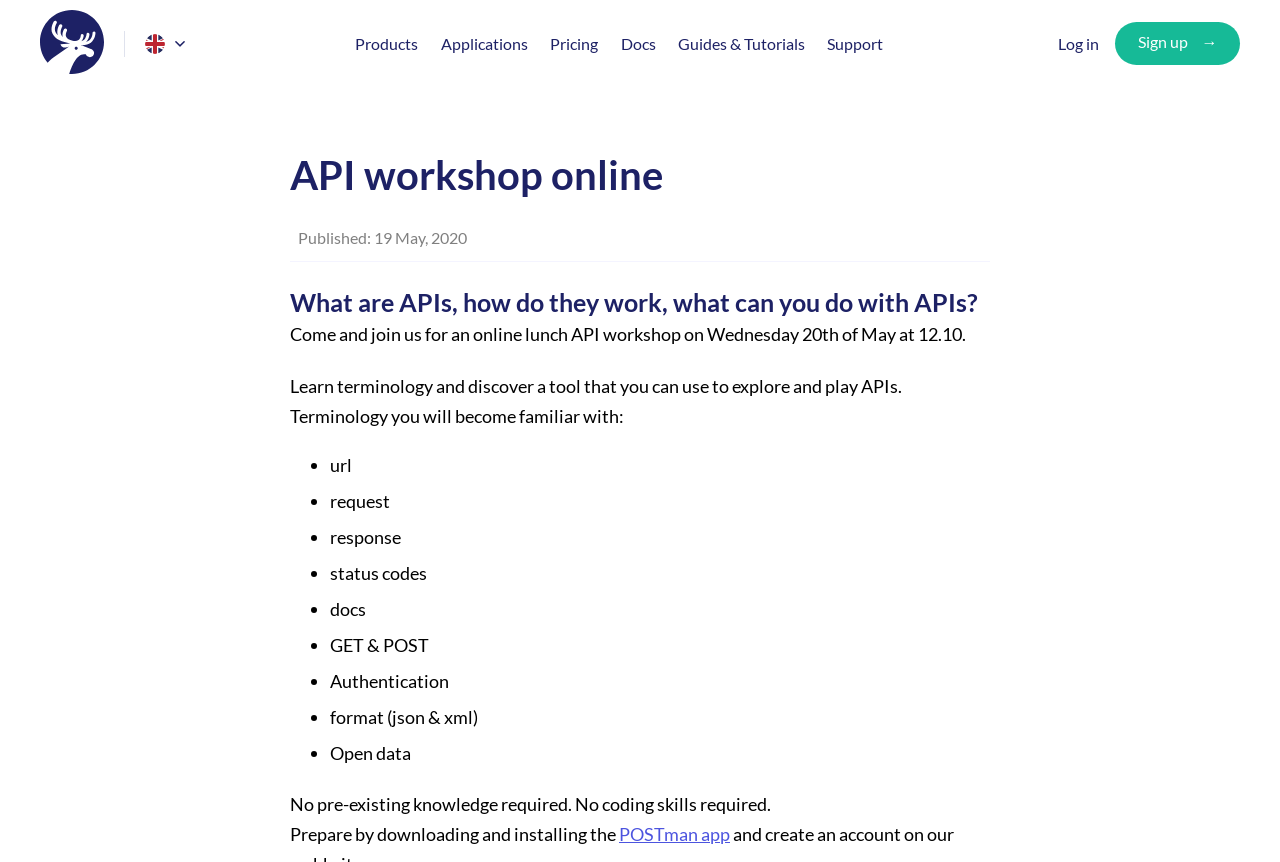How many items are listed under 'Terminology you will become familiar with:'?
Refer to the image and give a detailed response to the question.

By counting the list markers and corresponding static text, we can determine that there are 8 items listed under 'Terminology you will become familiar with:', which are 'url', 'request', 'response', 'status codes', 'docs', 'GET & POST', 'Authentication', and 'format (json & xml)'.